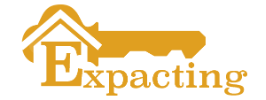What color is used in the logo?
Using the image, give a concise answer in the form of a single word or short phrase.

Warm yellow